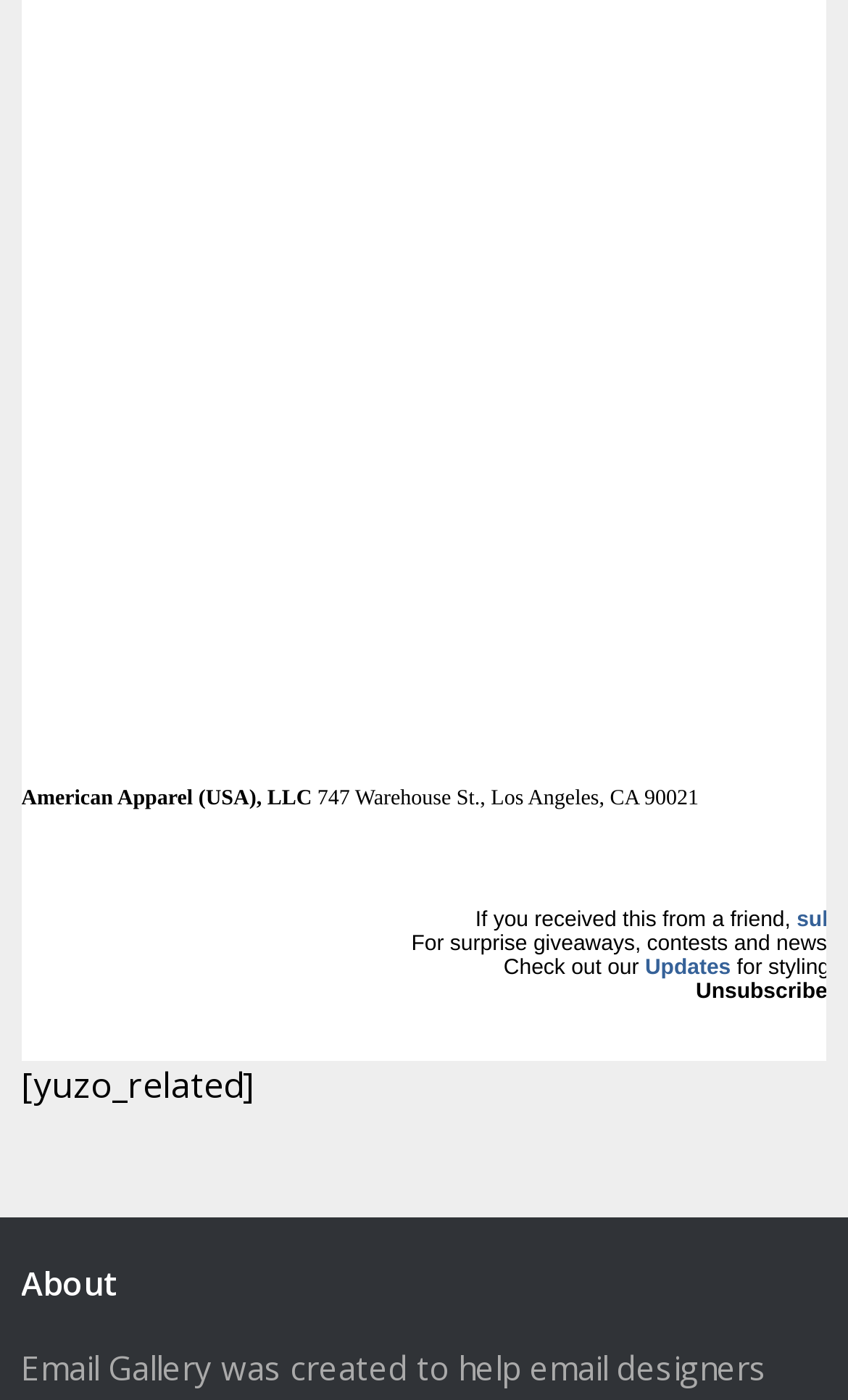What is the text next to the 'Updates' link?
Could you give a comprehensive explanation in response to this question?

The text next to the 'Updates' link is 'Check out our' which is a static text element with a bounding box of [0.594, 0.683, 0.761, 0.7].